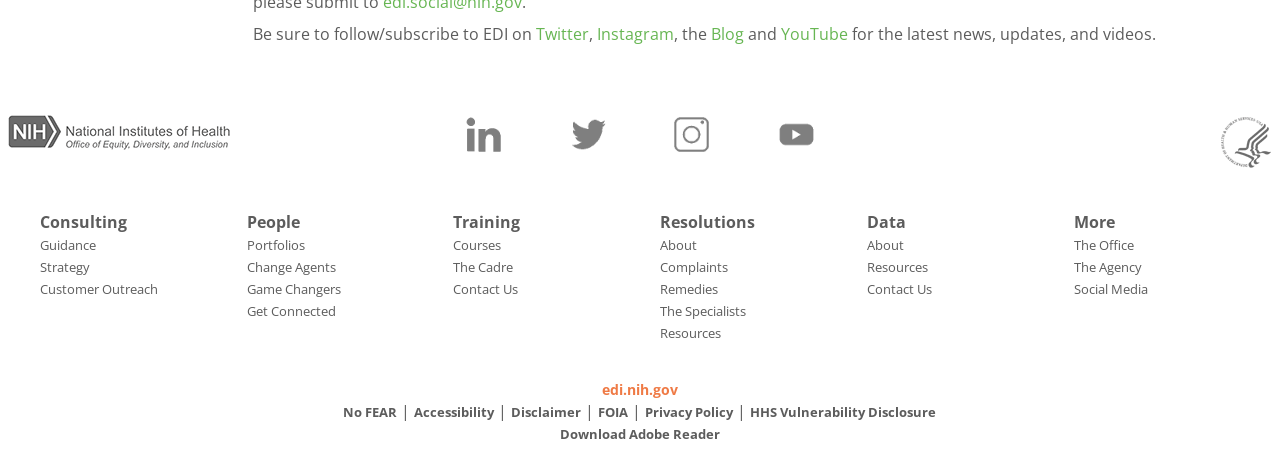Locate the bounding box coordinates of the element you need to click to accomplish the task described by this instruction: "Connect with EDI on LinkedIn".

[0.362, 0.298, 0.393, 0.346]